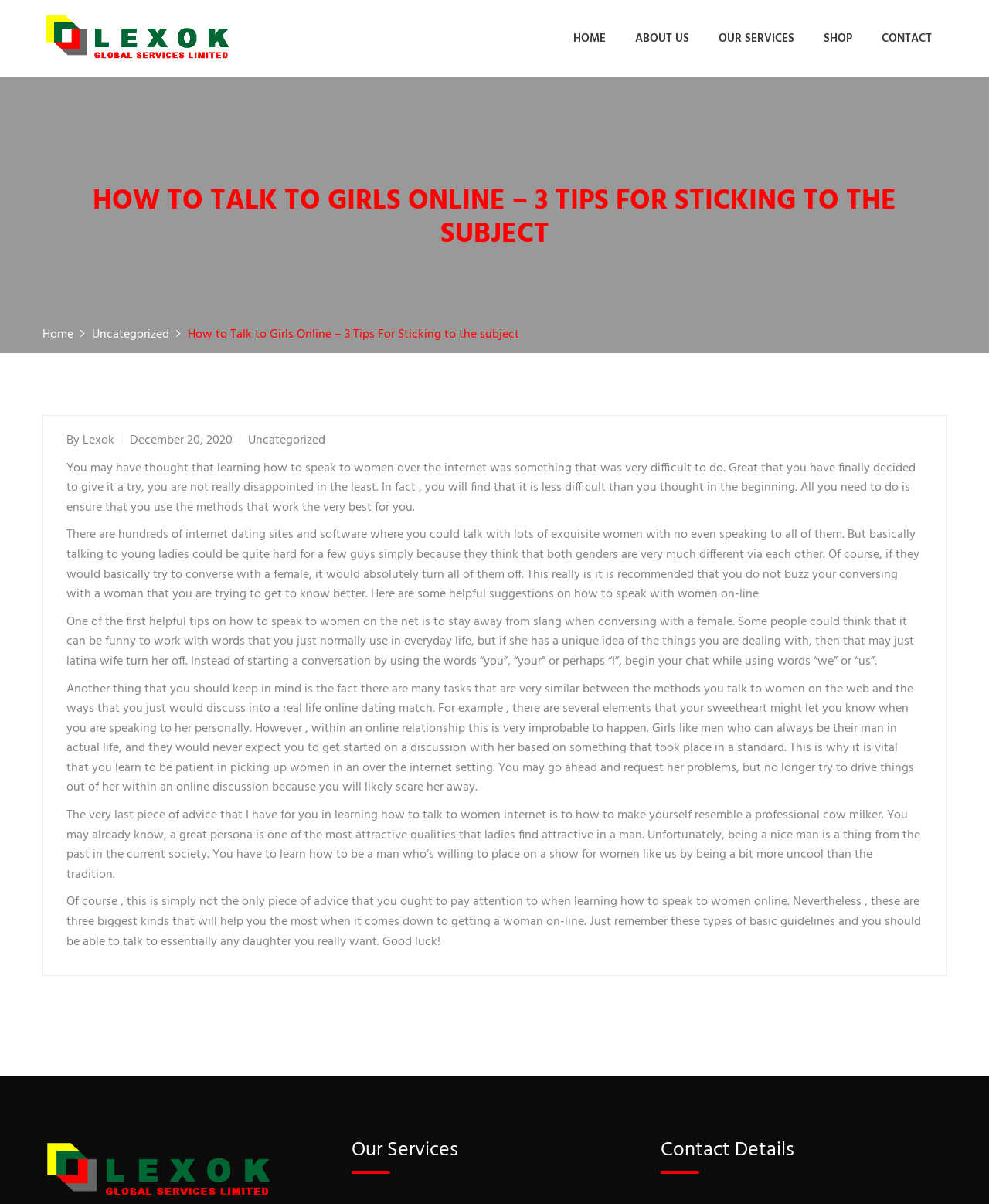Please specify the coordinates of the bounding box for the element that should be clicked to carry out this instruction: "Visit the 'CONTACT' page". The coordinates must be four float numbers between 0 and 1, formatted as [left, top, right, bottom].

[0.891, 0.024, 0.942, 0.04]